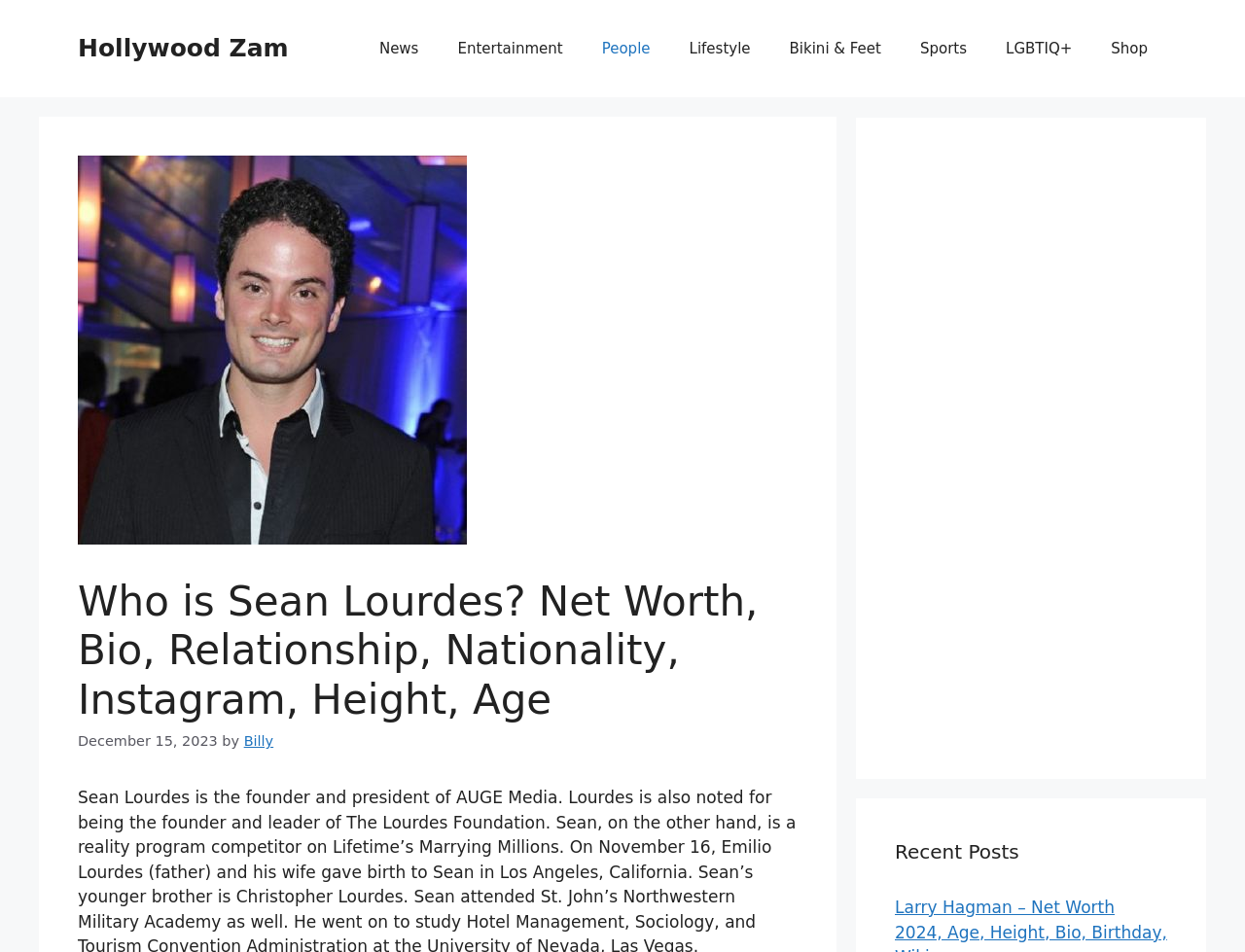Explain the webpage's design and content in an elaborate manner.

The webpage is about Sean Lourdes, featuring his bio, net worth, relationship, nationality, Instagram, height, and age. At the top, there is a banner with the site's name, "Hollywood Zam", and a navigation menu with 8 links: "News", "Entertainment", "People", "Lifestyle", "Bikini & Feet", "Sports", "LGBTIQ+", and "Shop". 

Below the navigation menu, there is a large image of Sean Lourdes. To the right of the image, there is a header section with a heading that summarizes the content of the page, "Who is Sean Lourdes? Net Worth, Bio, Relationship, Nationality, Instagram, Height, Age". 

Under the header, there is a timestamp "December 15, 2023" and the author's name "Billy". The main content of the page is not explicitly described in the accessibility tree, but it is likely to be a biography or article about Sean Lourdes.

On the right side of the page, there is a complementary section with an advertisement iframe and a heading "Recent Posts".